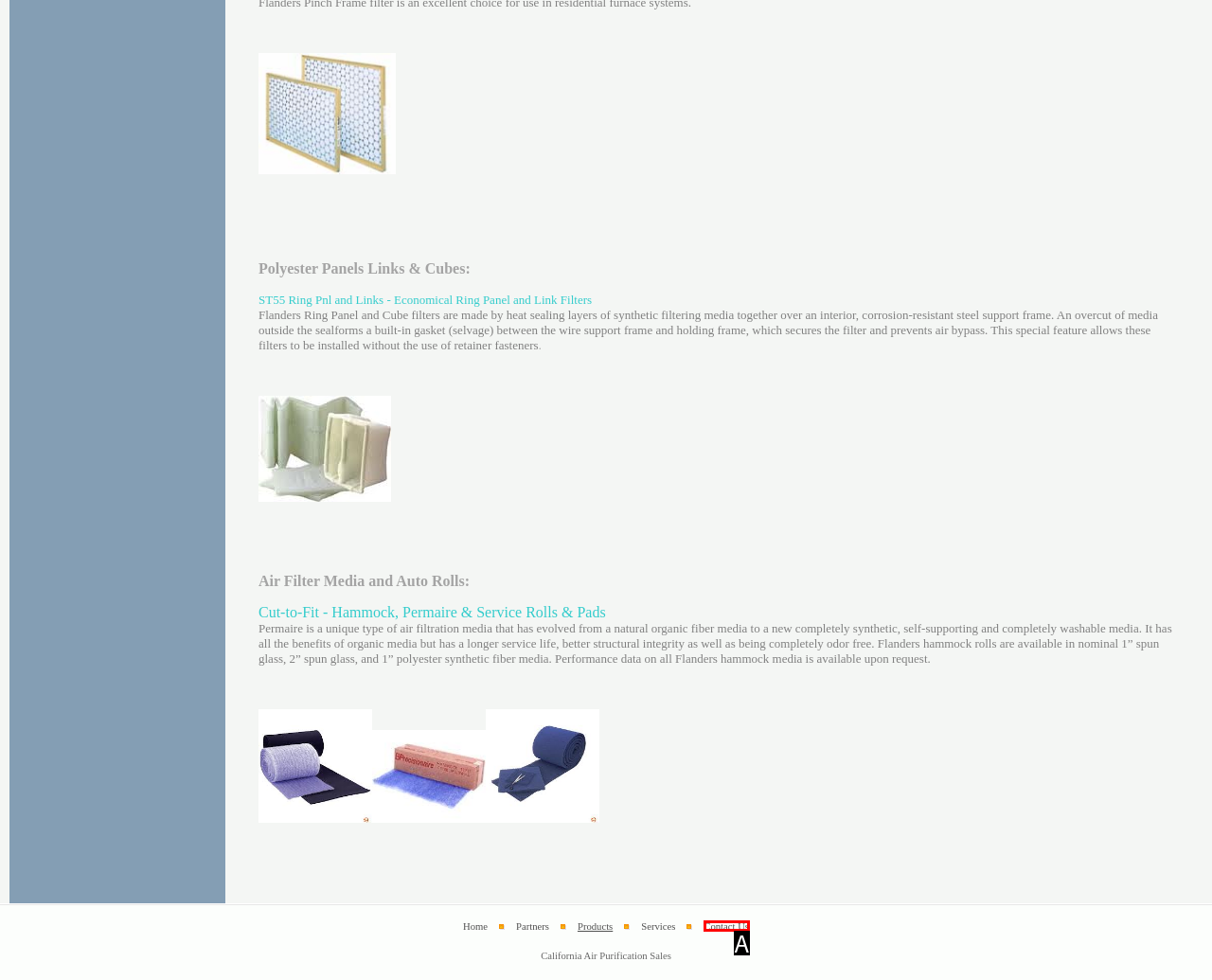Select the HTML element that corresponds to the description: Contact Us
Reply with the letter of the correct option from the given choices.

A